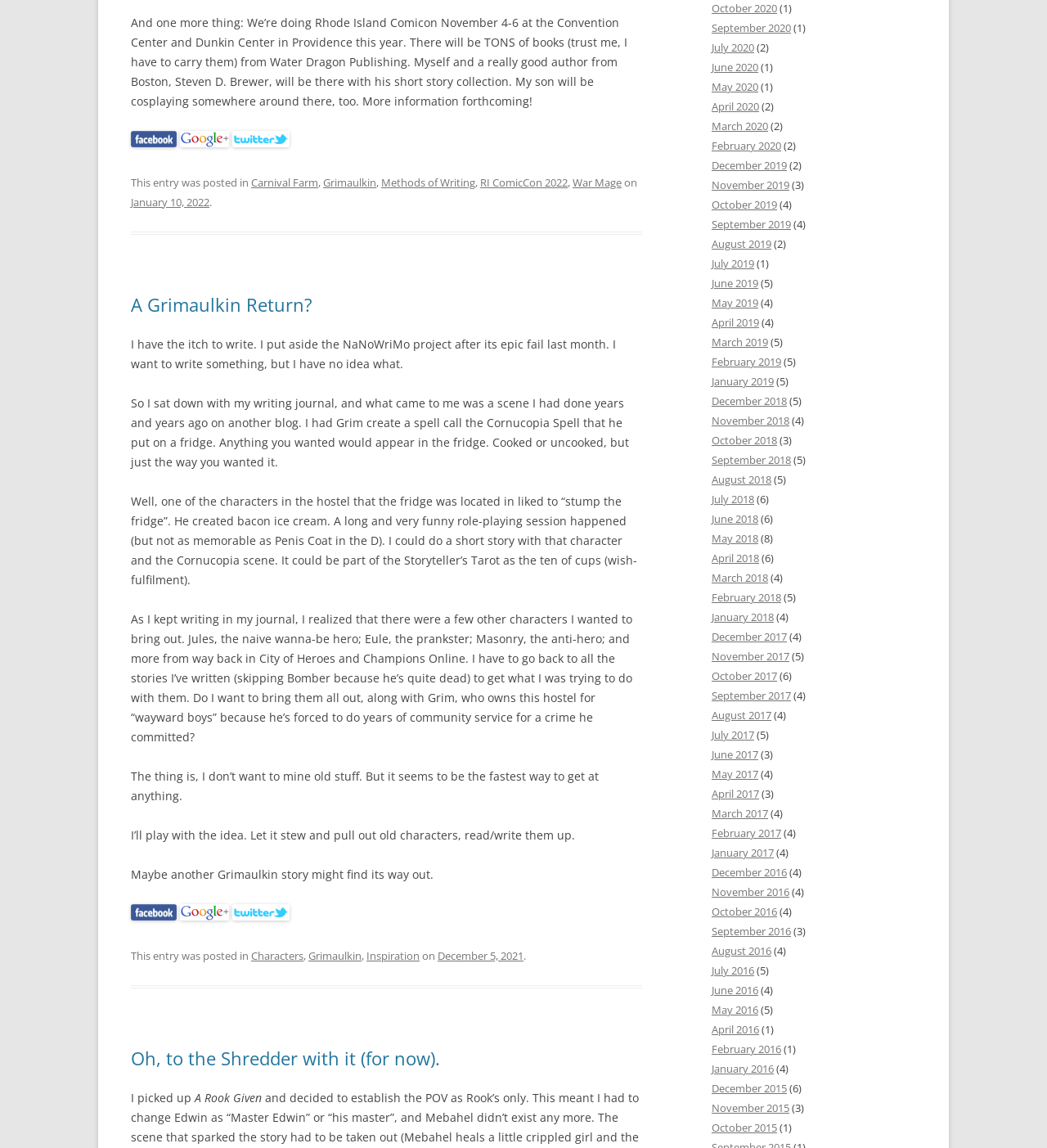Based on the image, please respond to the question with as much detail as possible:
What is the name of the character mentioned in the article?

The article mentions a character named Grim, who owns a hostel for 'wayward boys' and has a spell called the Cornucopia Spell.